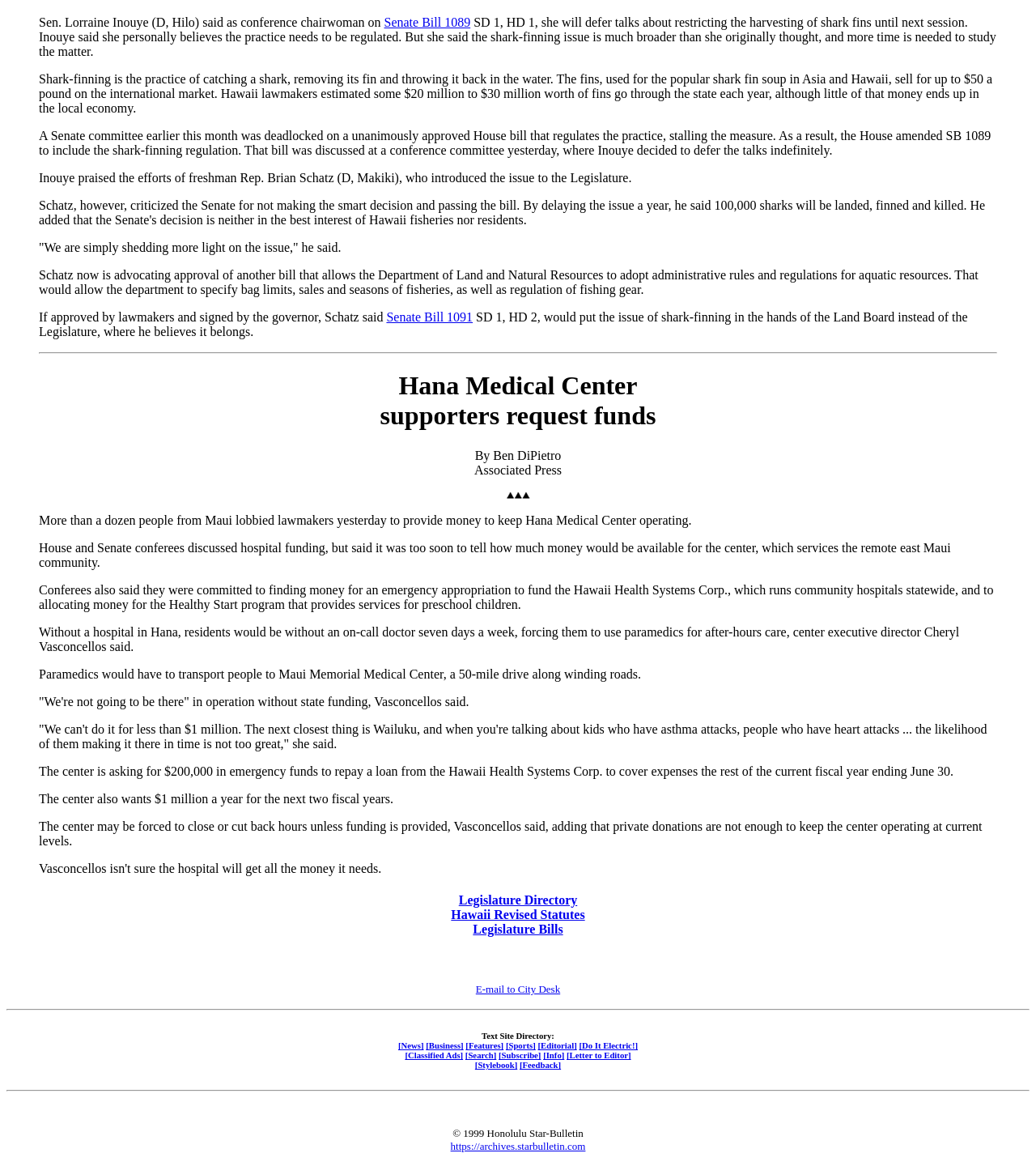What is the purpose of the Hana Medical Center?
Observe the image and answer the question with a one-word or short phrase response.

To provide medical services